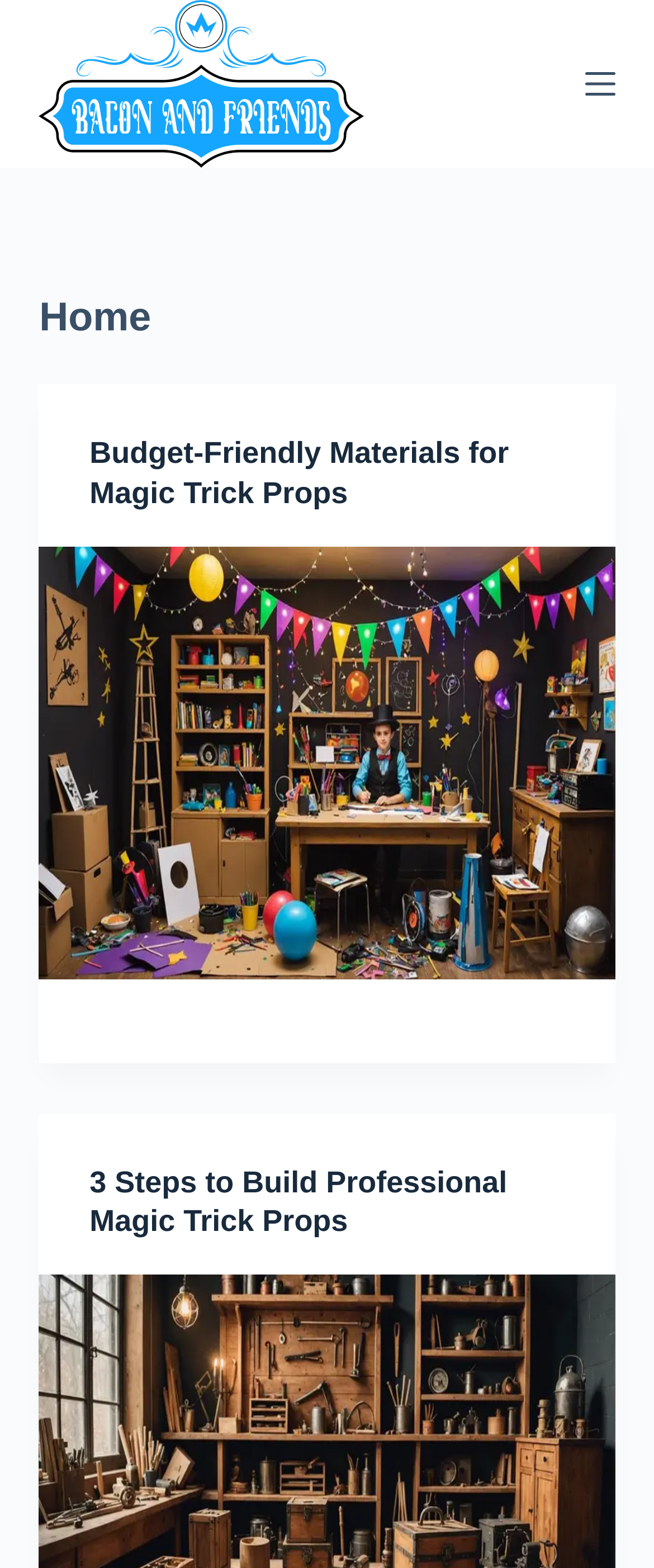Analyze the image and provide a detailed answer to the question: What type of image is on the webpage?

The image on the webpage is related to magical prop materials, as indicated by the OCR text 'inexpensive magical prop materials'.